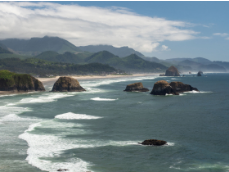Respond to the question with just a single word or phrase: 
What is the condition of the sky?

Partly cloudy